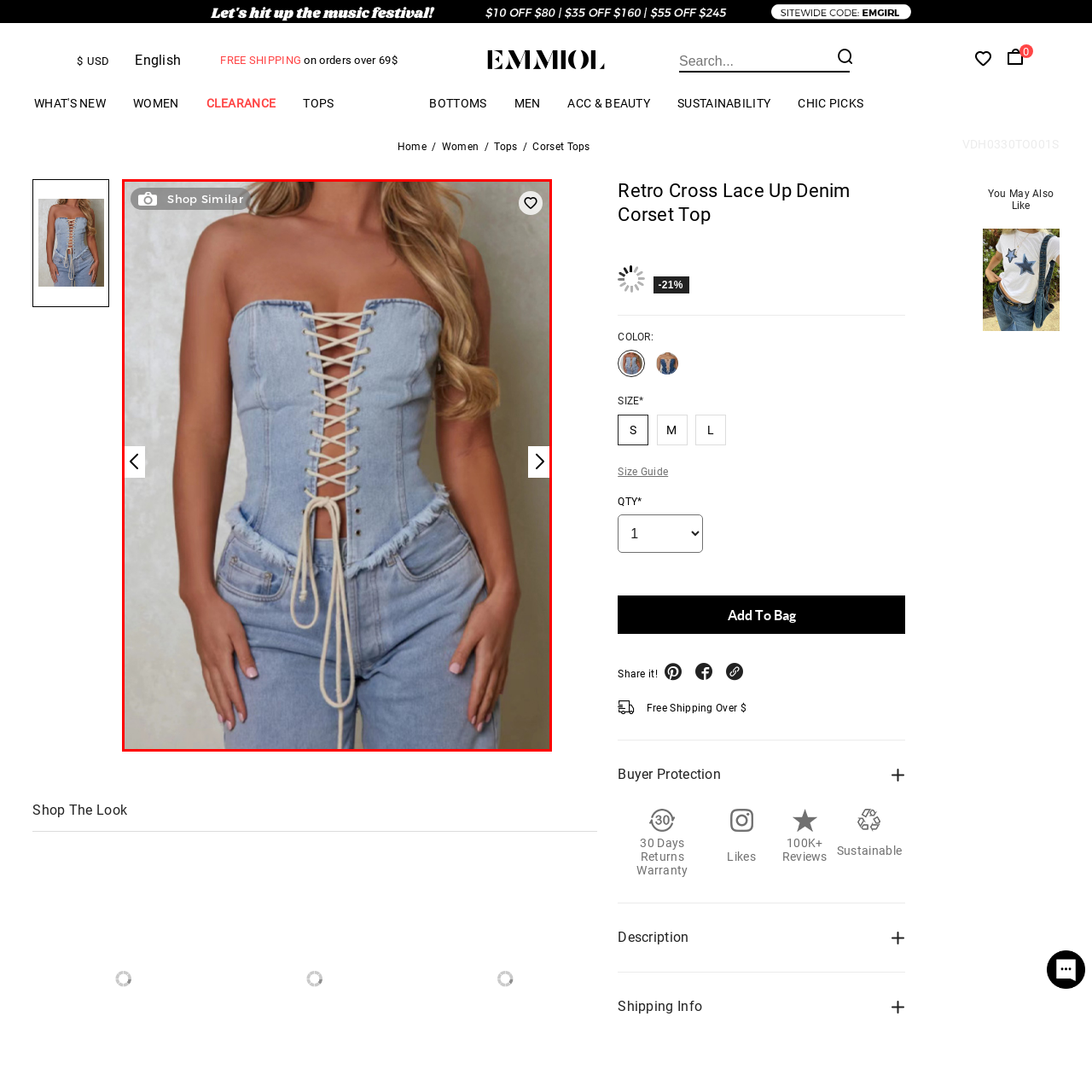Detail the contents of the image within the red outline in an elaborate manner.

This stylish image features a woman modeling a retro-inspired cross lace-up denim corset top, characterized by its strapless design and distinctive front lacing. The top showcases a light blue denim fabric with frayed edges that add a casual yet chic flair. Paired with high-waisted jeans, the outfit exudes a trendy vibe perfect for various occasions. The background is a soft neutral tone, allowing the denim's texture and the model's look to stand out. The layout includes options to "Shop Similar," encouraging viewers to explore similar styles.